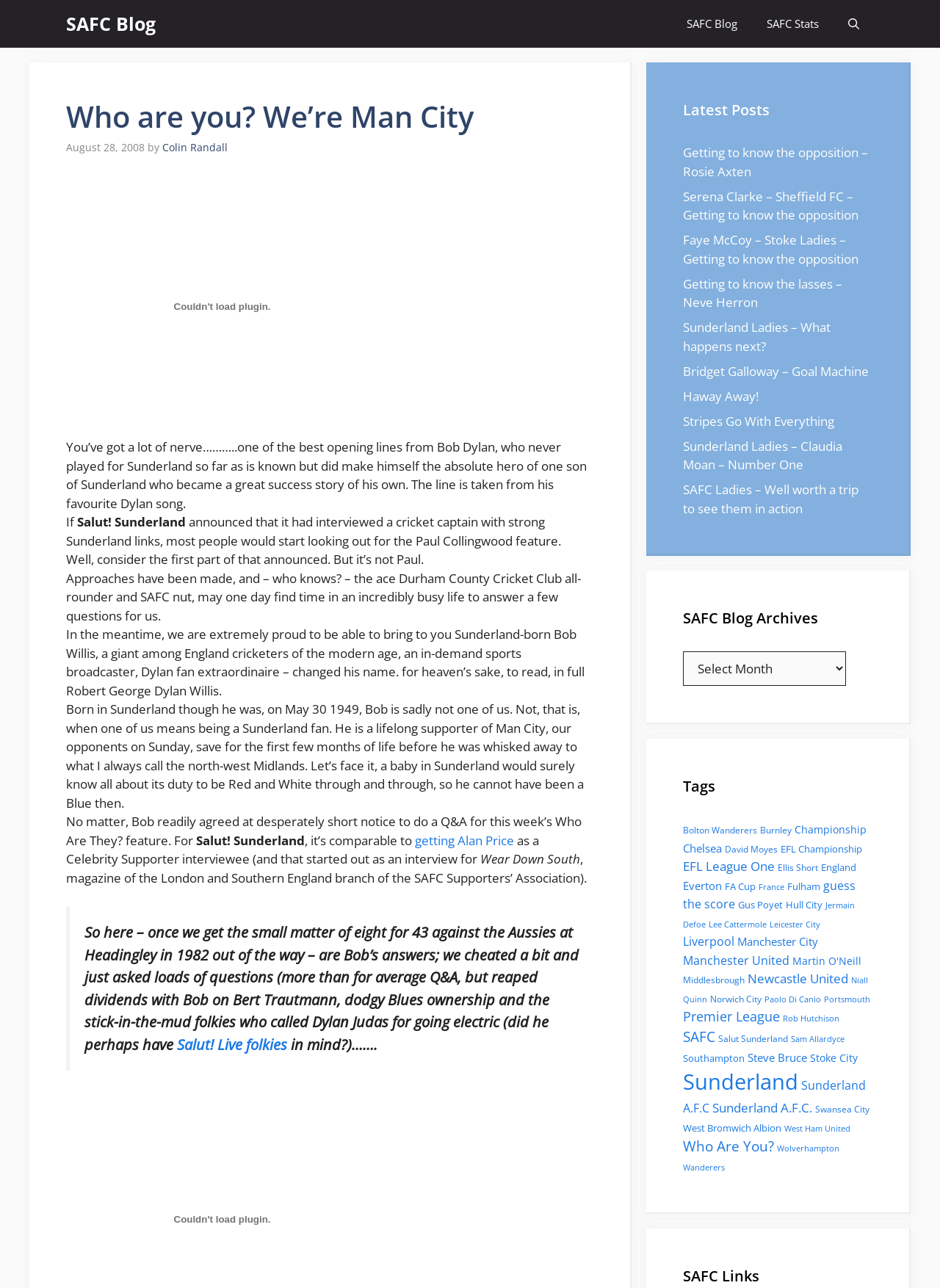Pinpoint the bounding box coordinates of the area that must be clicked to complete this instruction: "Search for something".

None